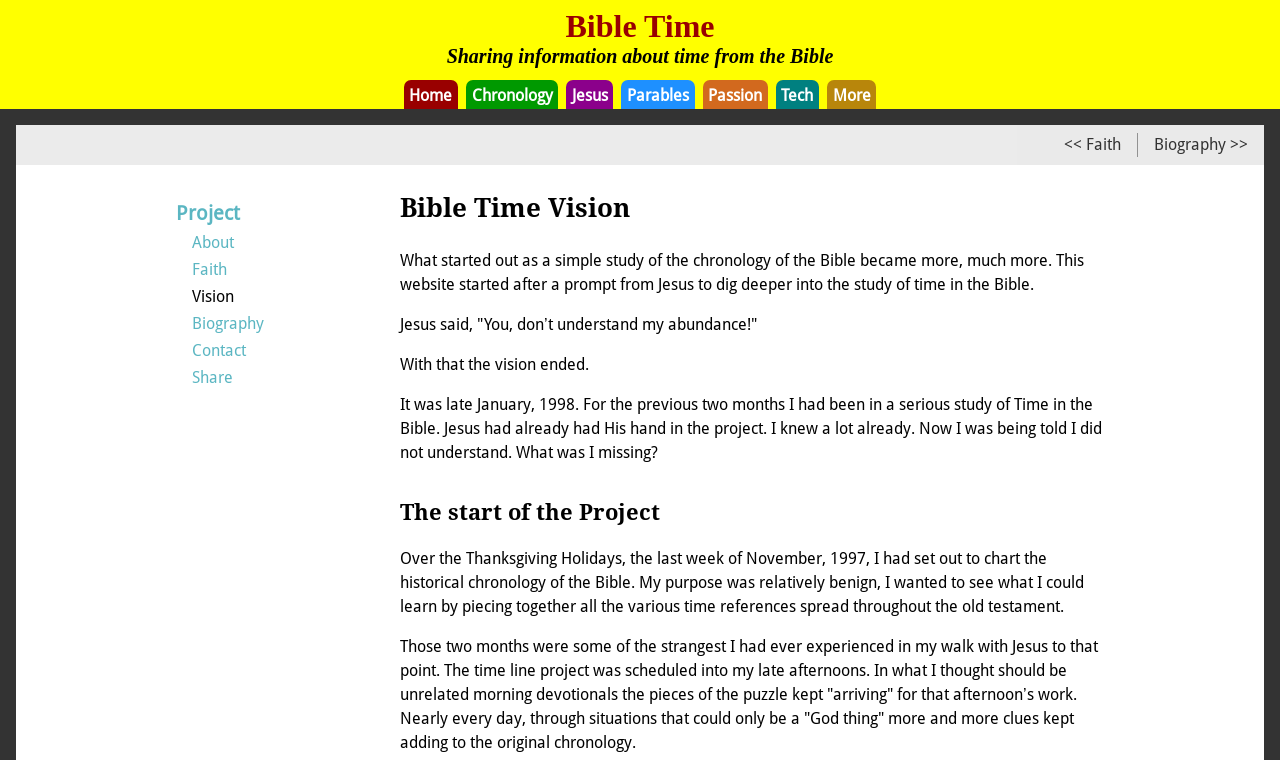Offer a thorough description of the webpage.

This webpage is about sharing information about time from the Bible. At the top, there is a navigation menu with seven links: "Home", "Chronology", "Jesus", "Parables", "Passion", "Tech", and "More". The "More" link is followed by two additional links, "<< Faith" and "Biography >>". 

Below the navigation menu, there is a heading "Bible Time Vision" and a brief introduction to the website. The introduction explains that the website started as a study of the chronology of the Bible, but it became more than that after a prompt from Jesus to dig deeper into the study of time in the Bible.

The main content of the webpage is divided into two sections. The first section, "The start of the Project", describes how the project began in November 1997, when the author set out to chart the historical chronology of the Bible. The section includes several paragraphs of text that explain how the project progressed and how the author received guidance from Jesus during the process.

On the left side of the webpage, there is a sidebar with six links: "Project", "About", "Faith", "Vision", "Biography", and "Contact".